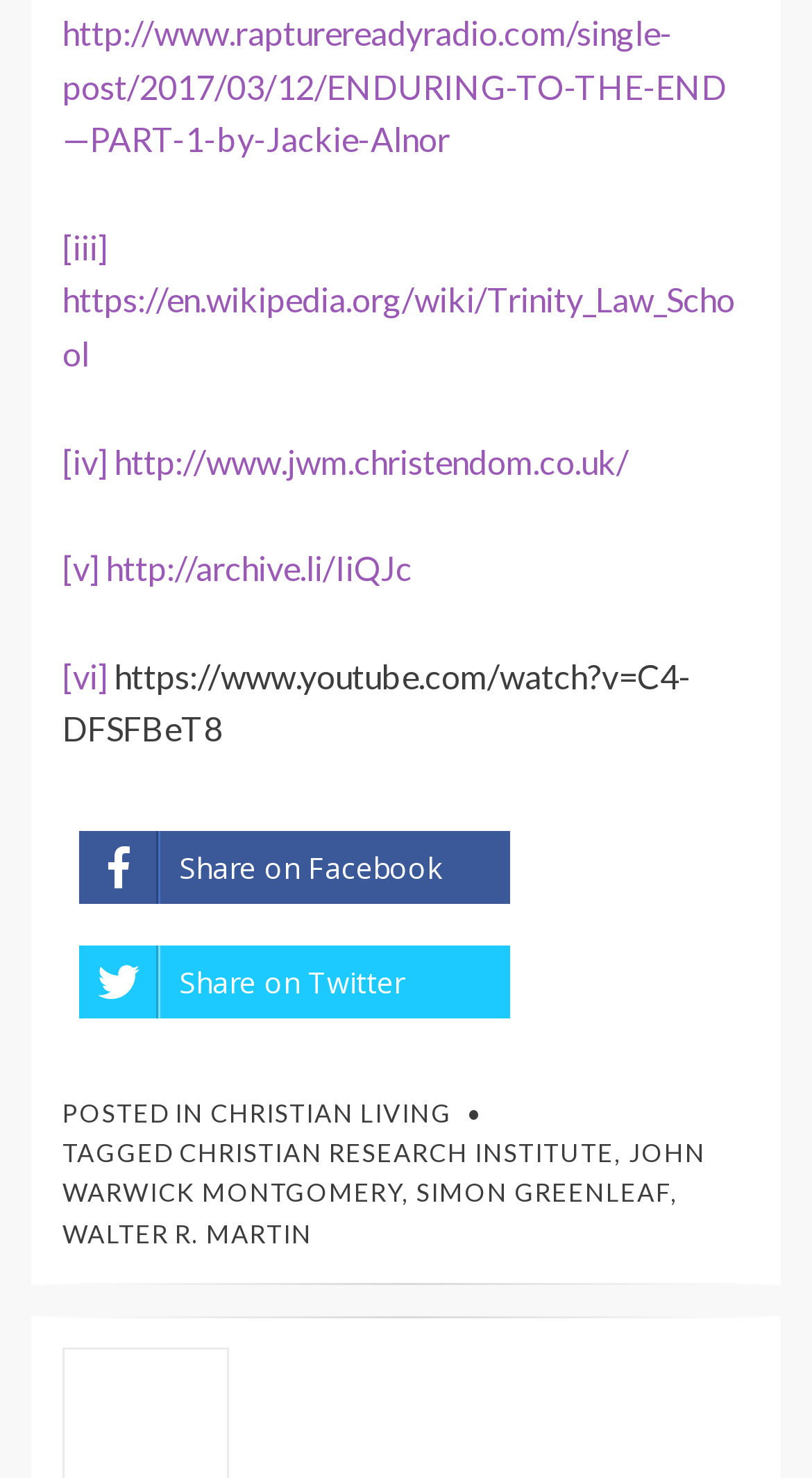What is the purpose of the links in the top section?
Offer a detailed and full explanation in response to the question.

The links in the top section, such as 'http://www.rapturereadyradio.com/single-post/2017/03/12/ENDURING-TO-THE-END—PART-1-by-Jackie-Alnor' and 'https://en.wikipedia.org/wiki/Trinity_Law_School', appear to be references or citations, possibly supporting the content of the post.